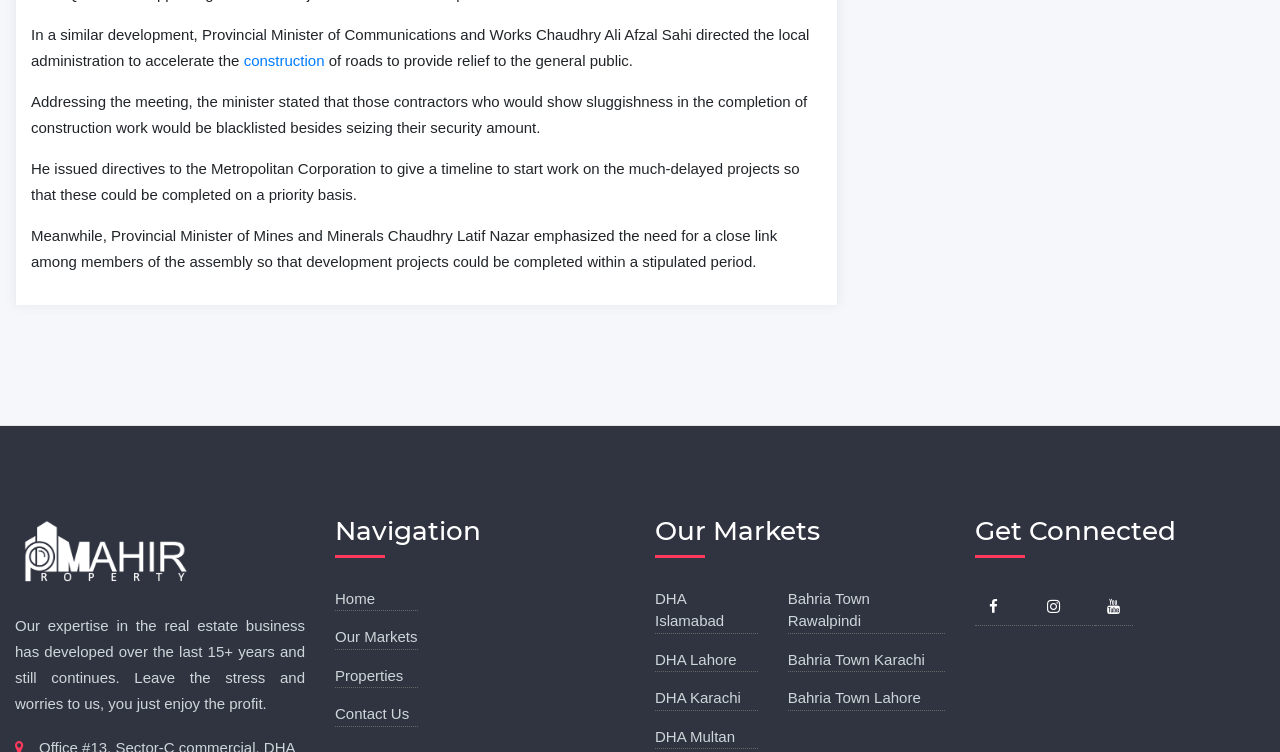Indicate the bounding box coordinates of the element that needs to be clicked to satisfy the following instruction: "Visit the 'DHA Islamabad' page". The coordinates should be four float numbers between 0 and 1, i.e., [left, top, right, bottom].

[0.512, 0.784, 0.566, 0.837]